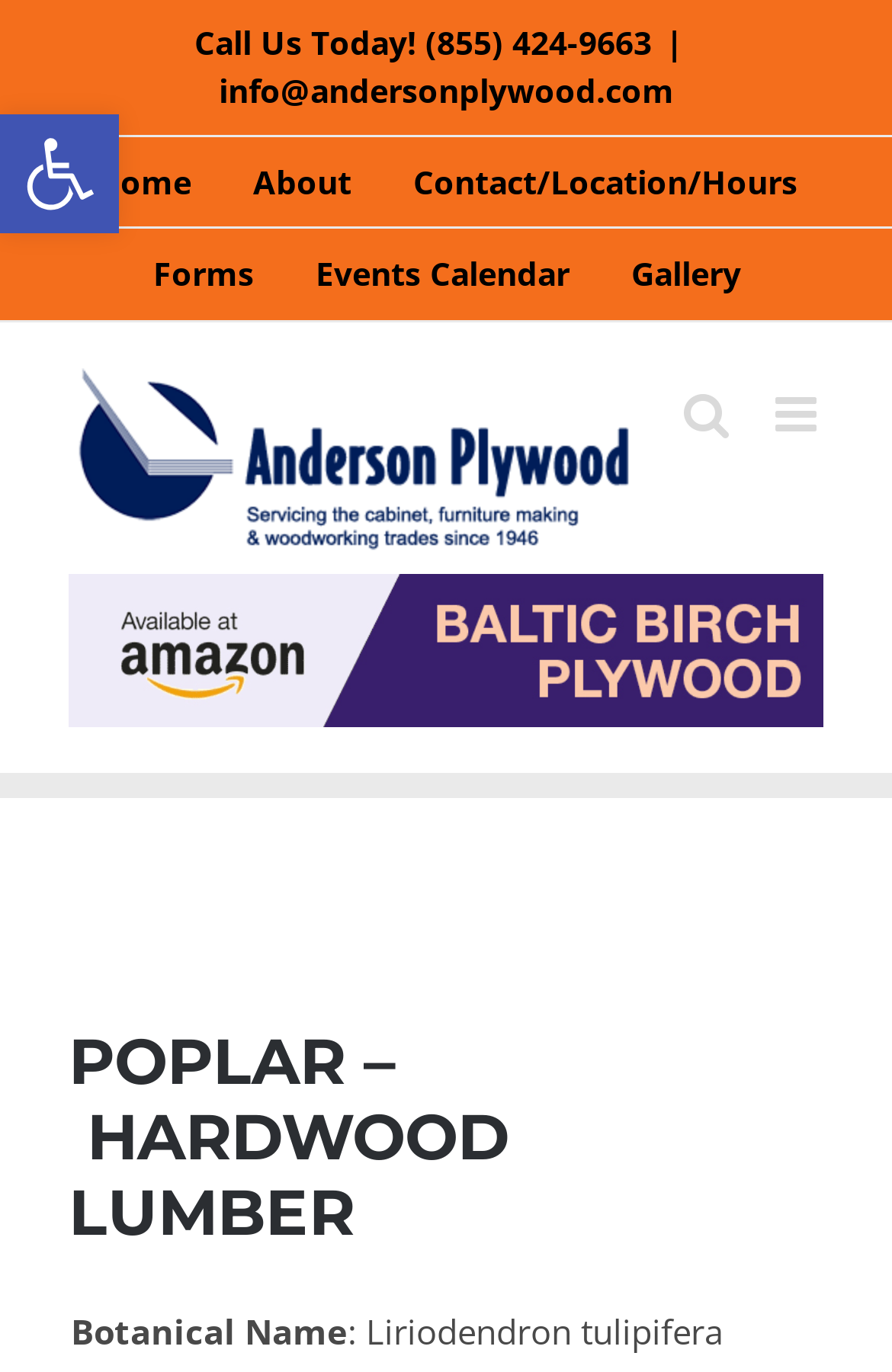Please provide the bounding box coordinates in the format (top-left x, top-left y, bottom-right x, bottom-right y). Remember, all values are floating point numbers between 0 and 1. What is the bounding box coordinate of the region described as: About

[0.25, 0.1, 0.427, 0.166]